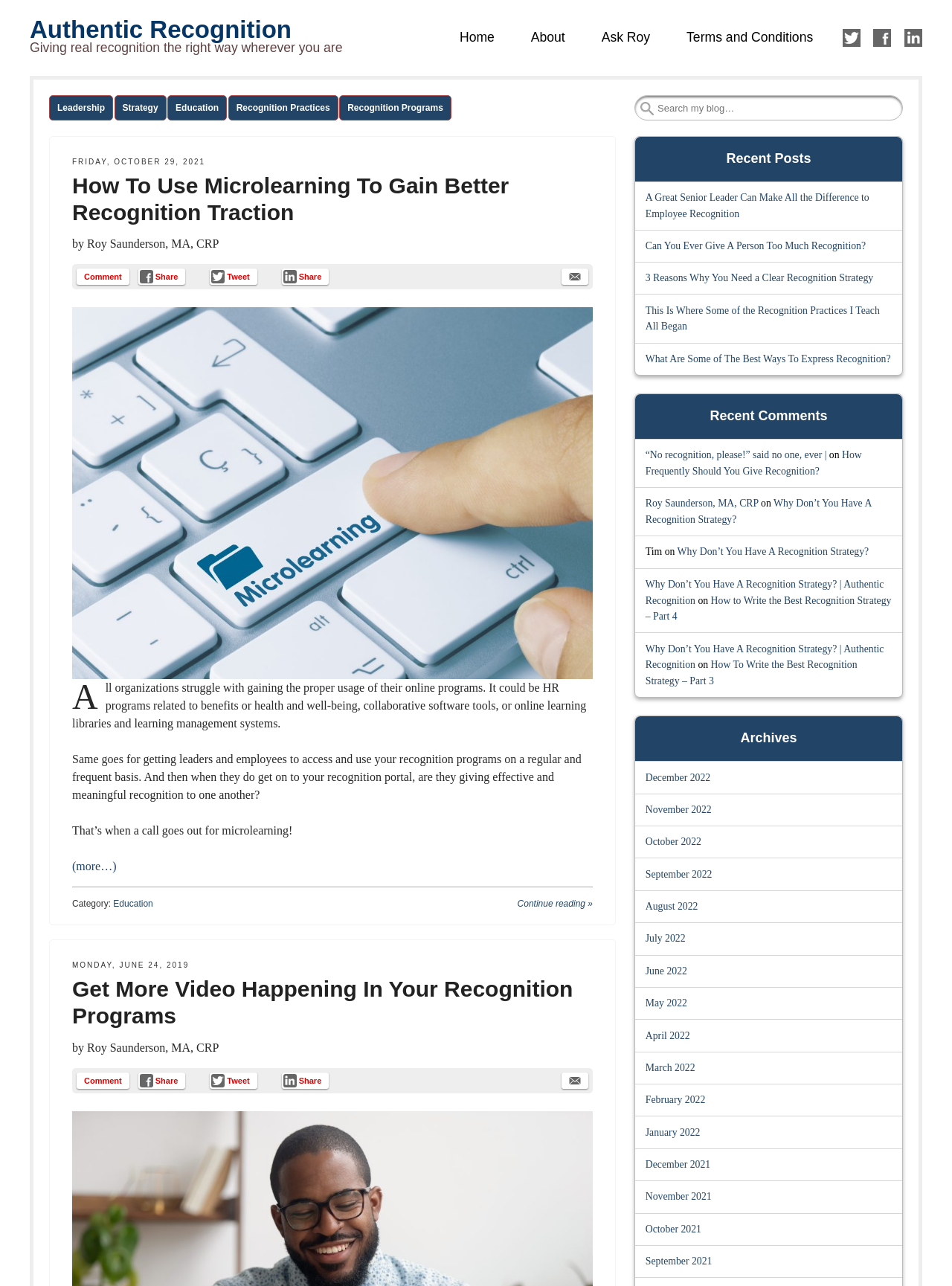Specify the bounding box coordinates of the area to click in order to follow the given instruction: "Comment on the post."

[0.08, 0.209, 0.136, 0.222]